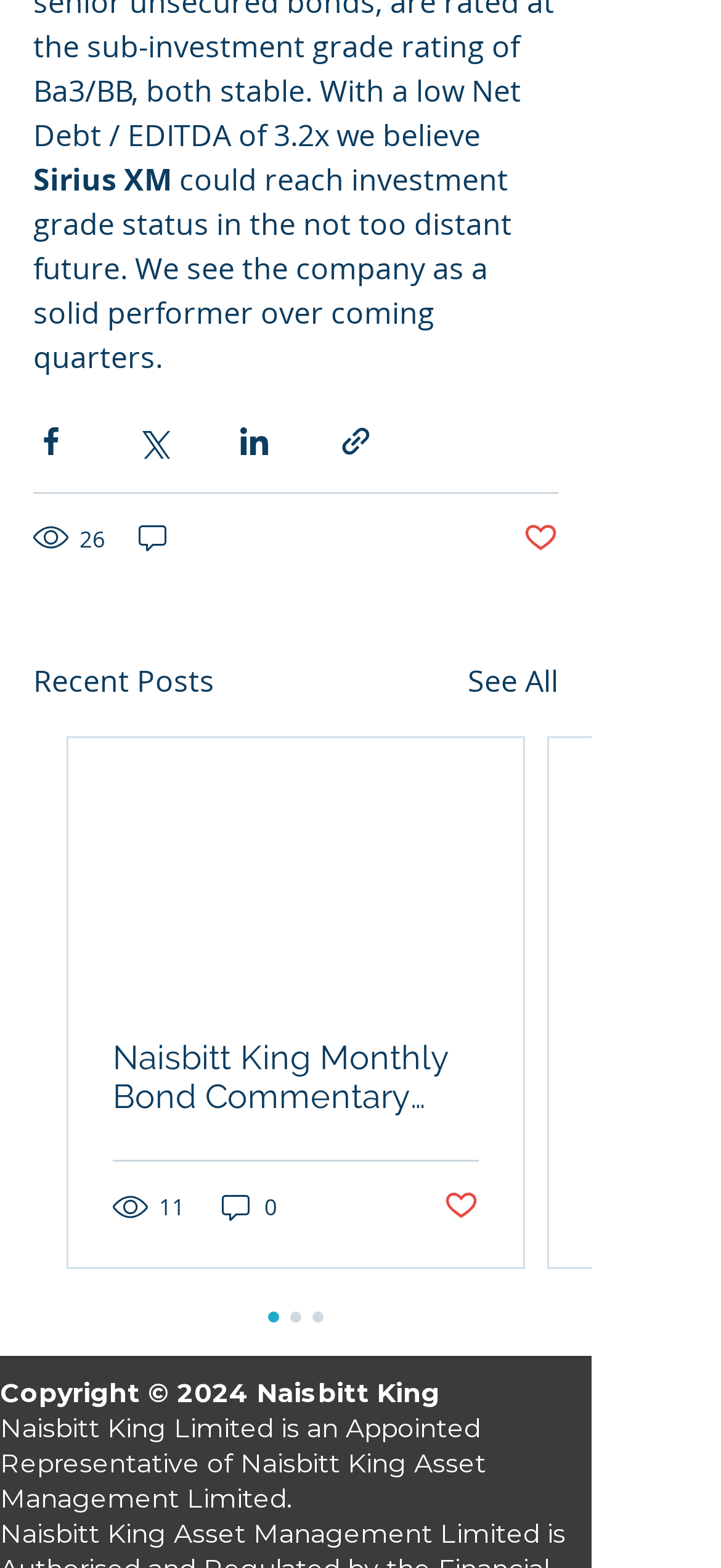Please locate the bounding box coordinates for the element that should be clicked to achieve the following instruction: "View recent posts". Ensure the coordinates are given as four float numbers between 0 and 1, i.e., [left, top, right, bottom].

[0.046, 0.42, 0.297, 0.448]